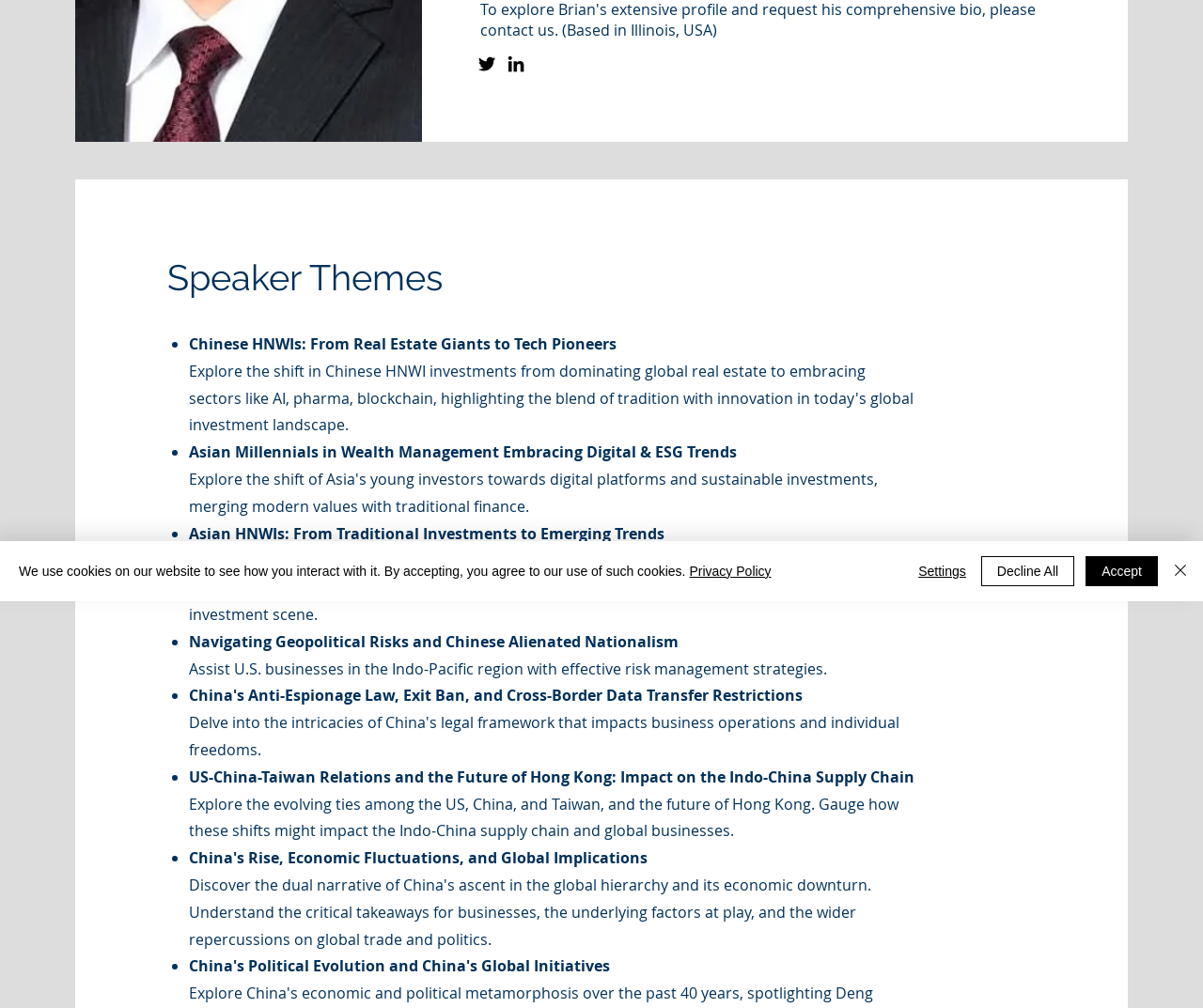Find and provide the bounding box coordinates for the UI element described here: "Privacy Policy". The coordinates should be given as four float numbers between 0 and 1: [left, top, right, bottom].

[0.573, 0.559, 0.641, 0.574]